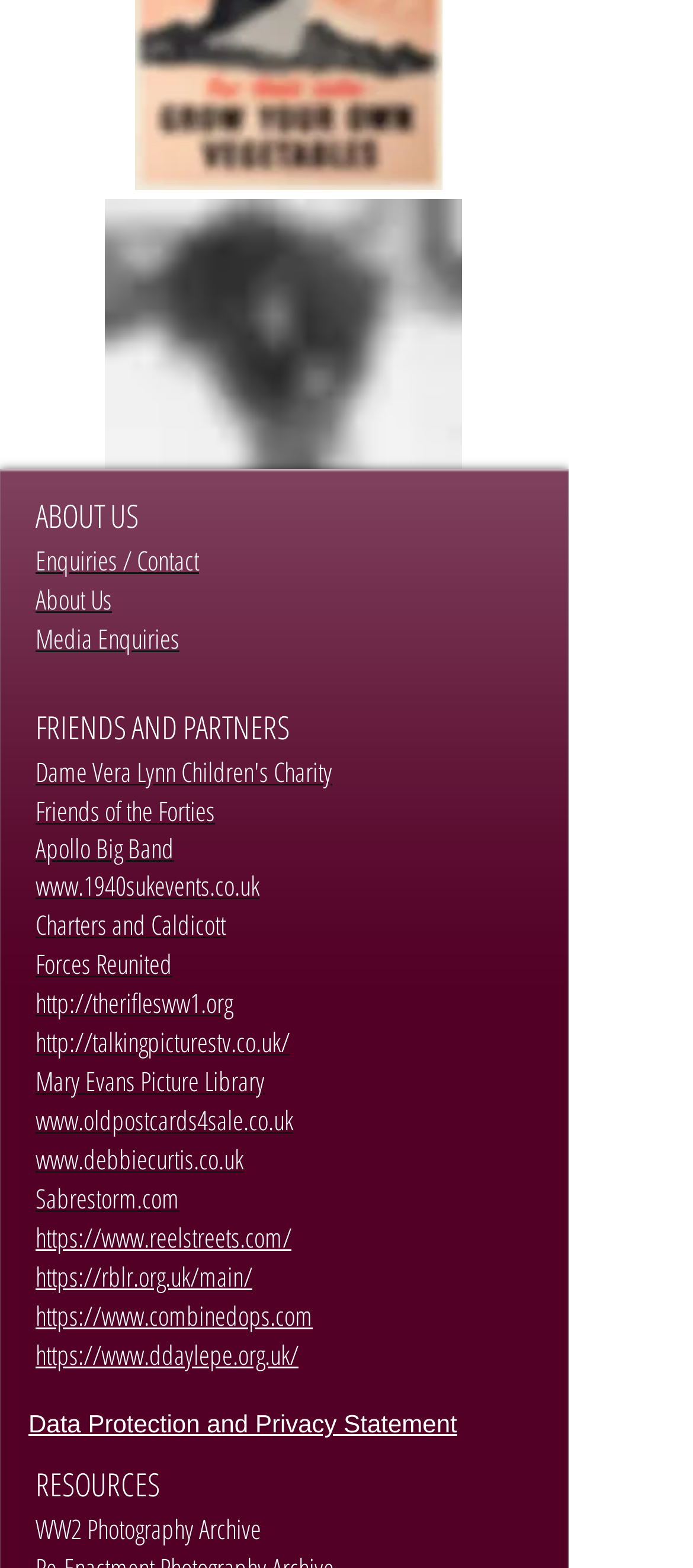Give a one-word or phrase response to the following question: How many links are there under 'FRIENDS AND PARTNERS'?

14